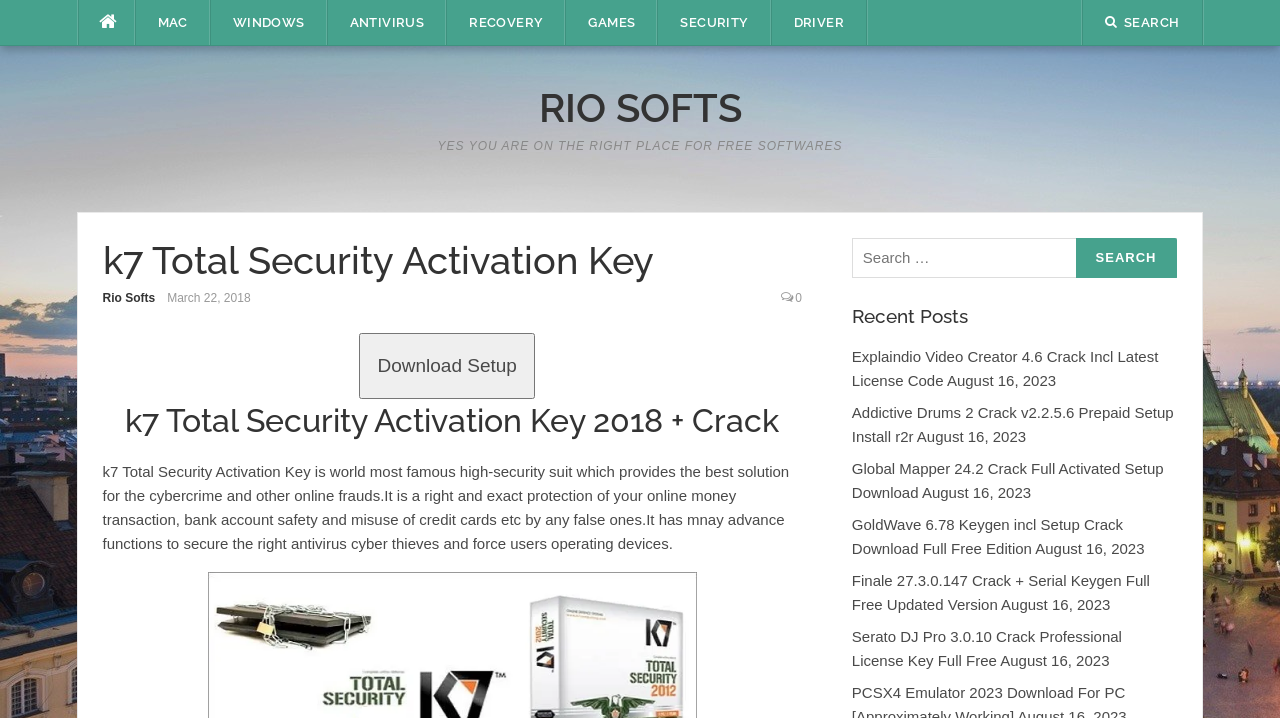What is the purpose of k7 Total Security?
Give a detailed response to the question by analyzing the screenshot.

The purpose of k7 Total Security is to provide protection from cybercrime and other online frauds, as mentioned in the description 'k7 Total Security Activation Key is world most famous high-security suit which provides the best solution for the cybercrime and other online frauds'.